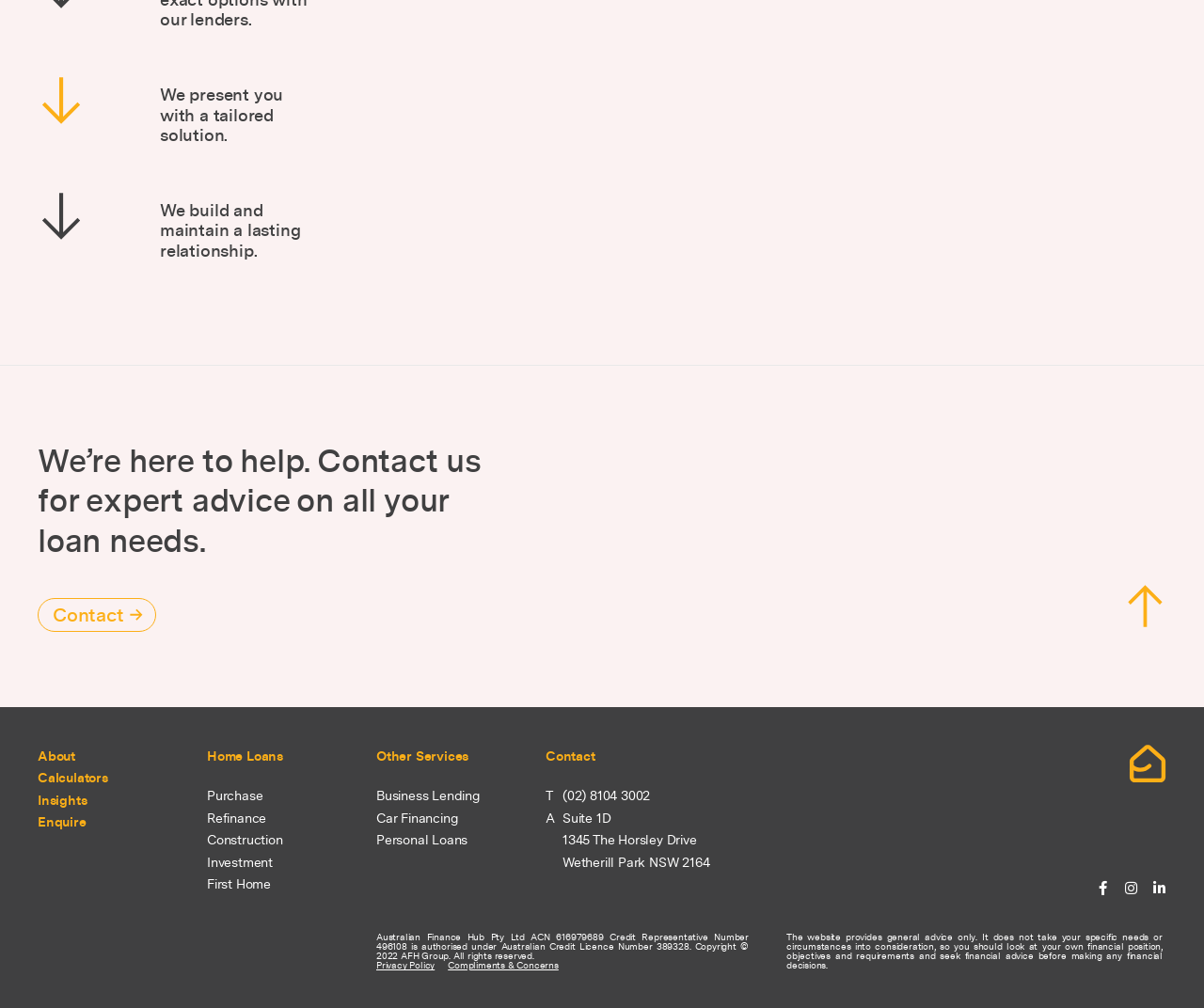What social media platforms does this company have?
Based on the content of the image, thoroughly explain and answer the question.

The webpage has links to Facebook, Instagram, and LinkedIn at the bottom, which suggests that the company has a presence on these social media platforms.